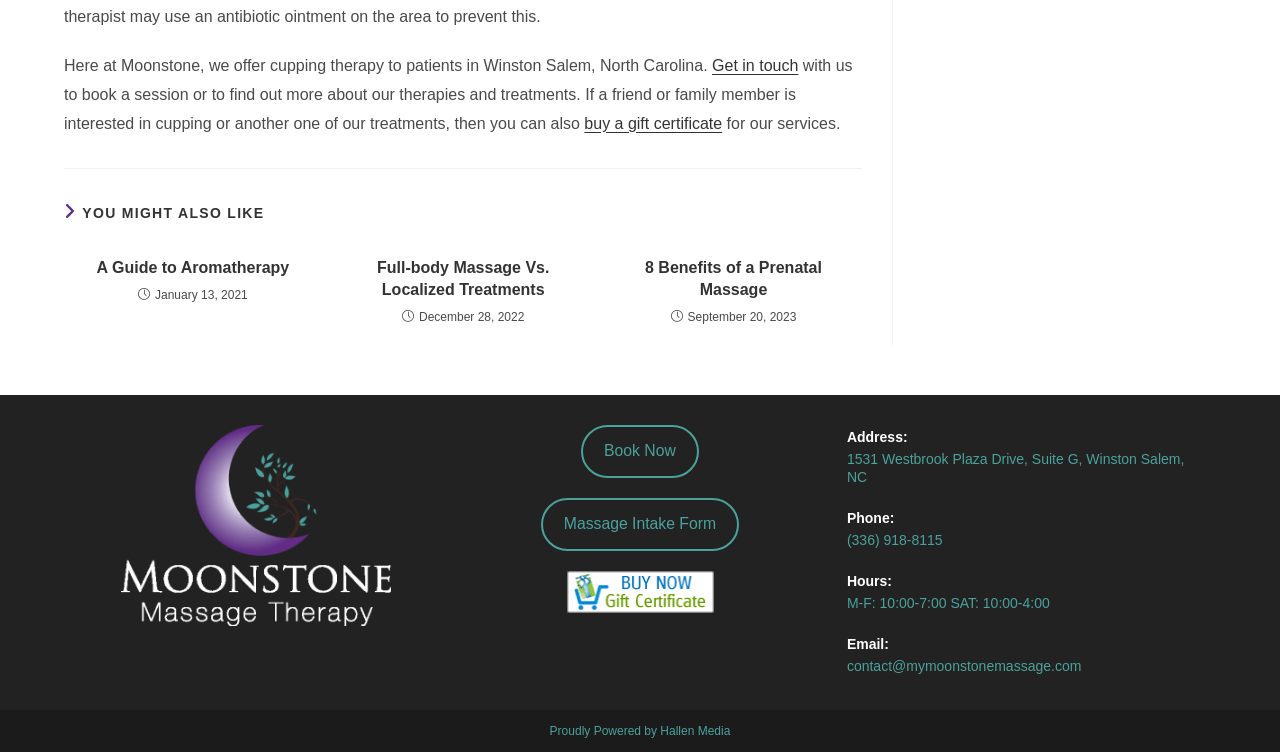Please determine the bounding box coordinates of the clickable area required to carry out the following instruction: "Buy a gift certificate". The coordinates must be four float numbers between 0 and 1, represented as [left, top, right, bottom].

[0.457, 0.152, 0.564, 0.175]